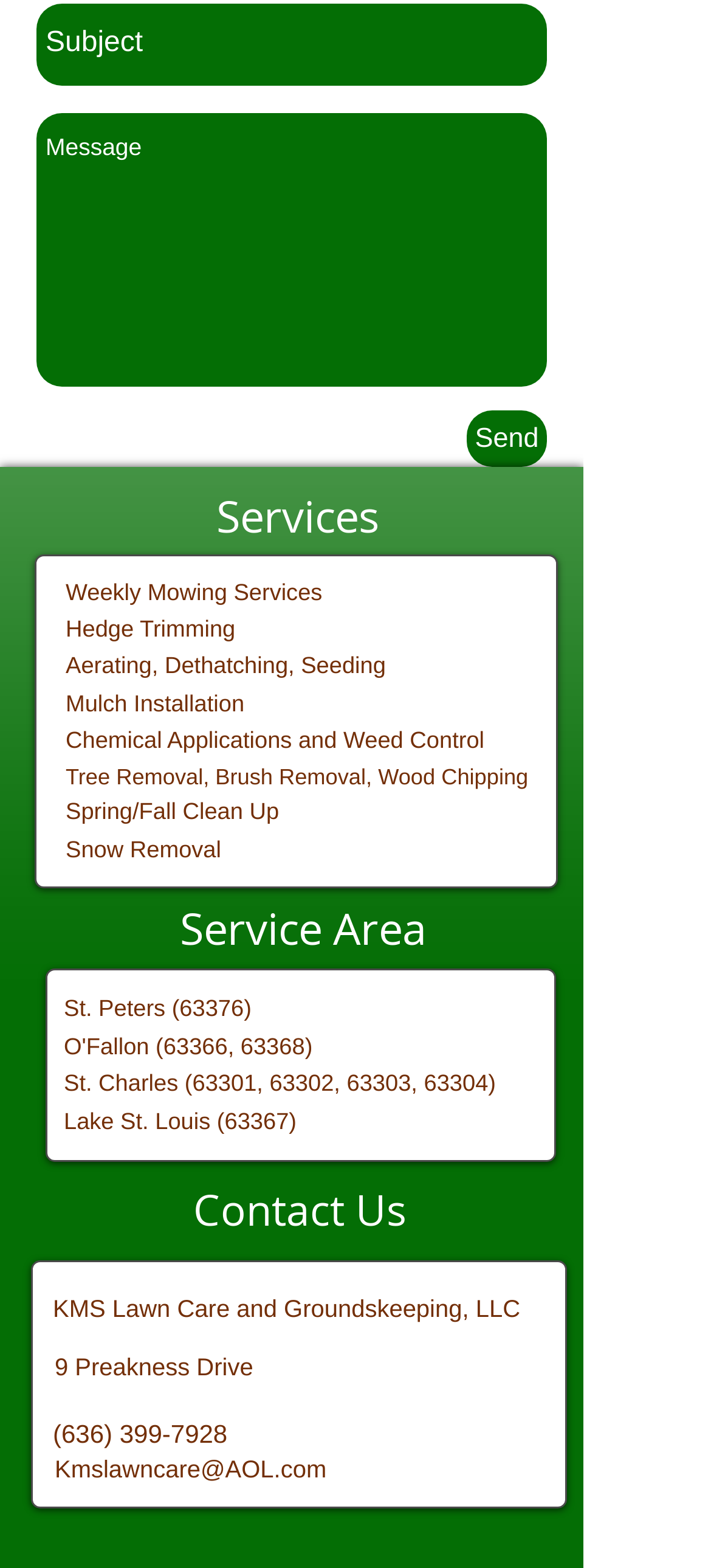Provide a short, one-word or phrase answer to the question below:
What is the company's email address?

Kmslawncare@AOL.com